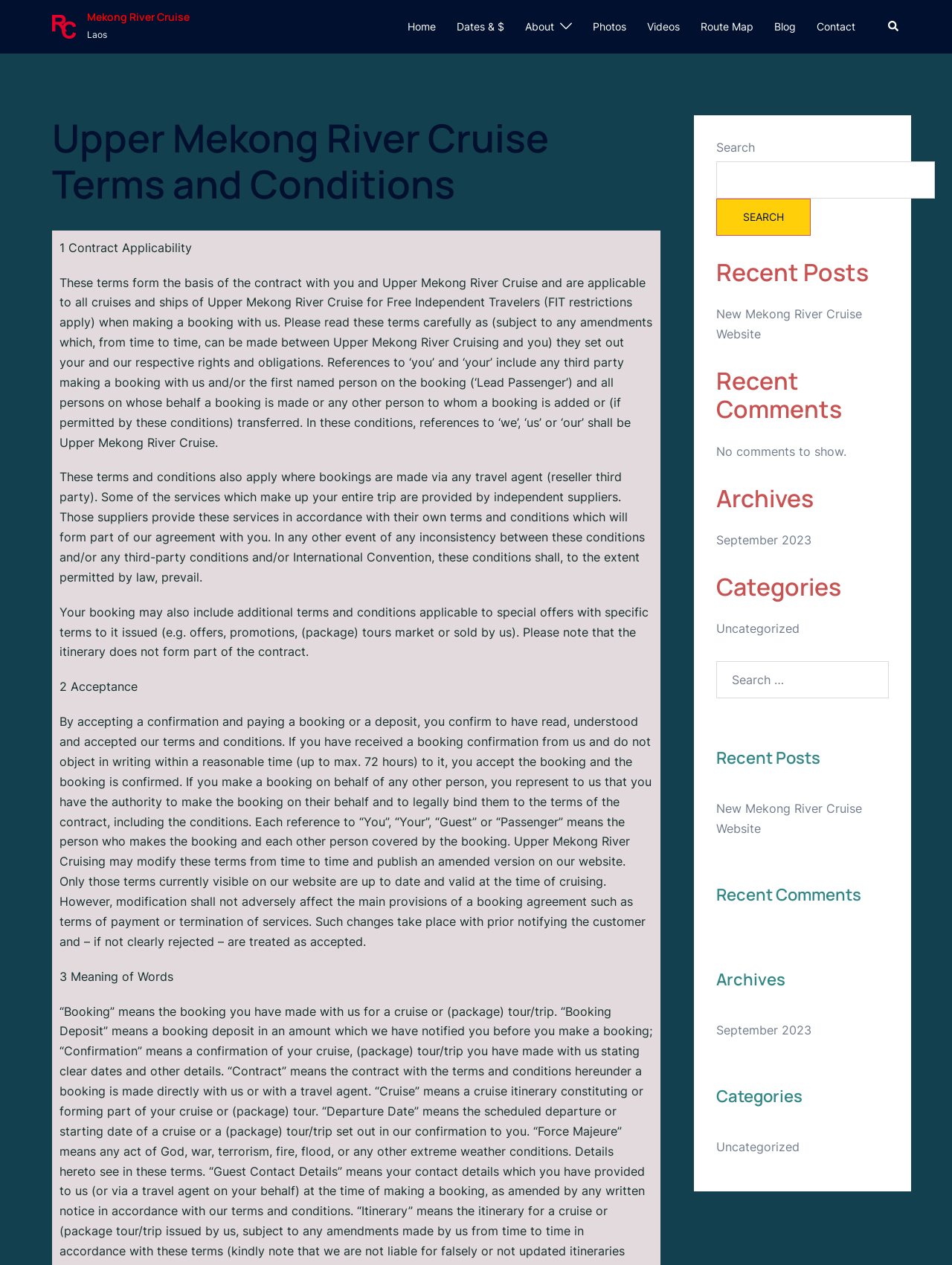Locate the bounding box coordinates of the area that needs to be clicked to fulfill the following instruction: "Click on the 'Contact' link". The coordinates should be in the format of four float numbers between 0 and 1, namely [left, top, right, bottom].

[0.858, 0.014, 0.898, 0.028]